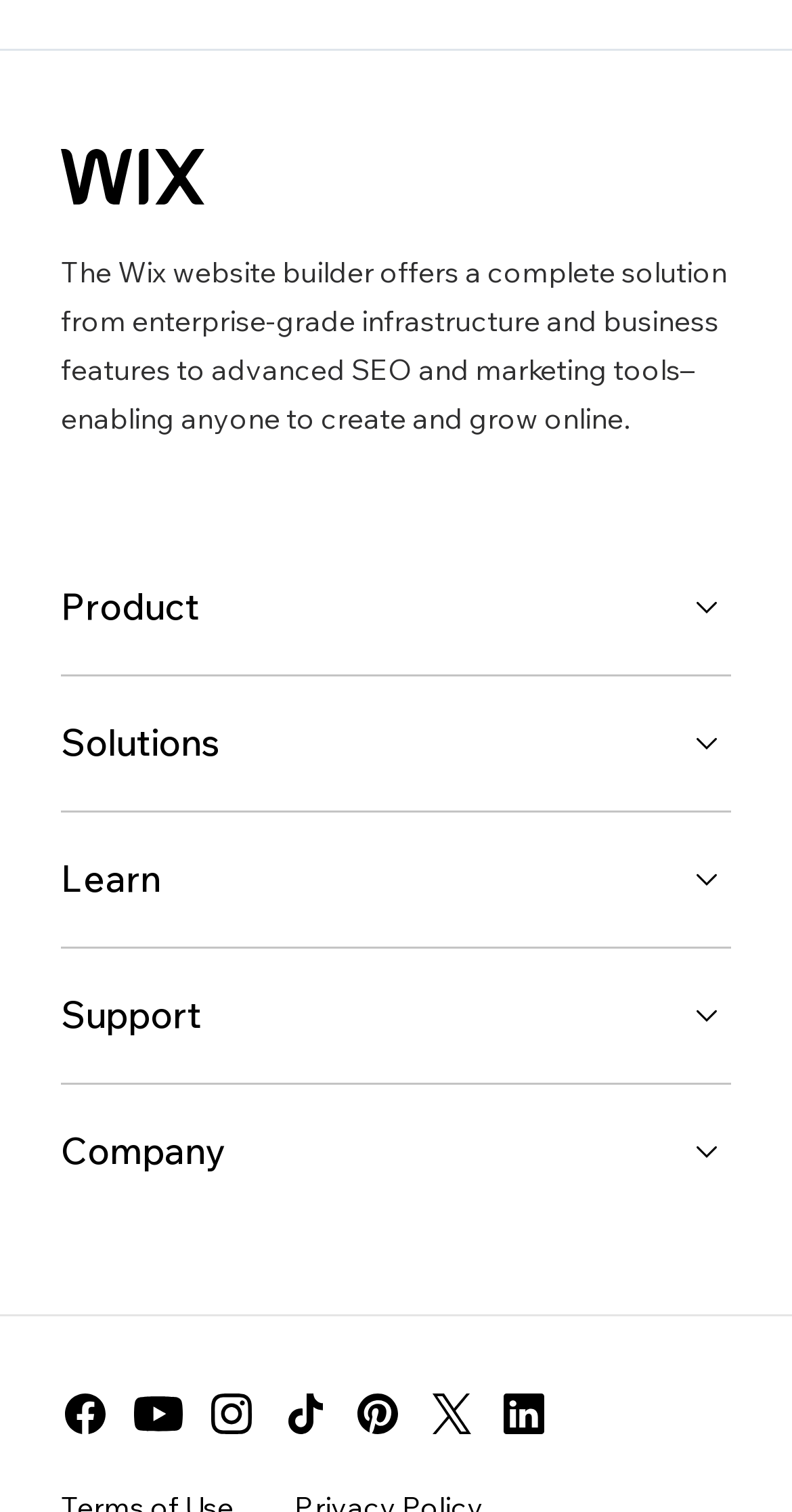What is the logo on the top left corner?
Examine the image closely and answer the question with as much detail as possible.

The logo is located at the top left corner of the webpage, with a bounding box coordinate of [0.077, 0.098, 0.259, 0.136]. It is an image element with the description 'Wix logo, homepage'.